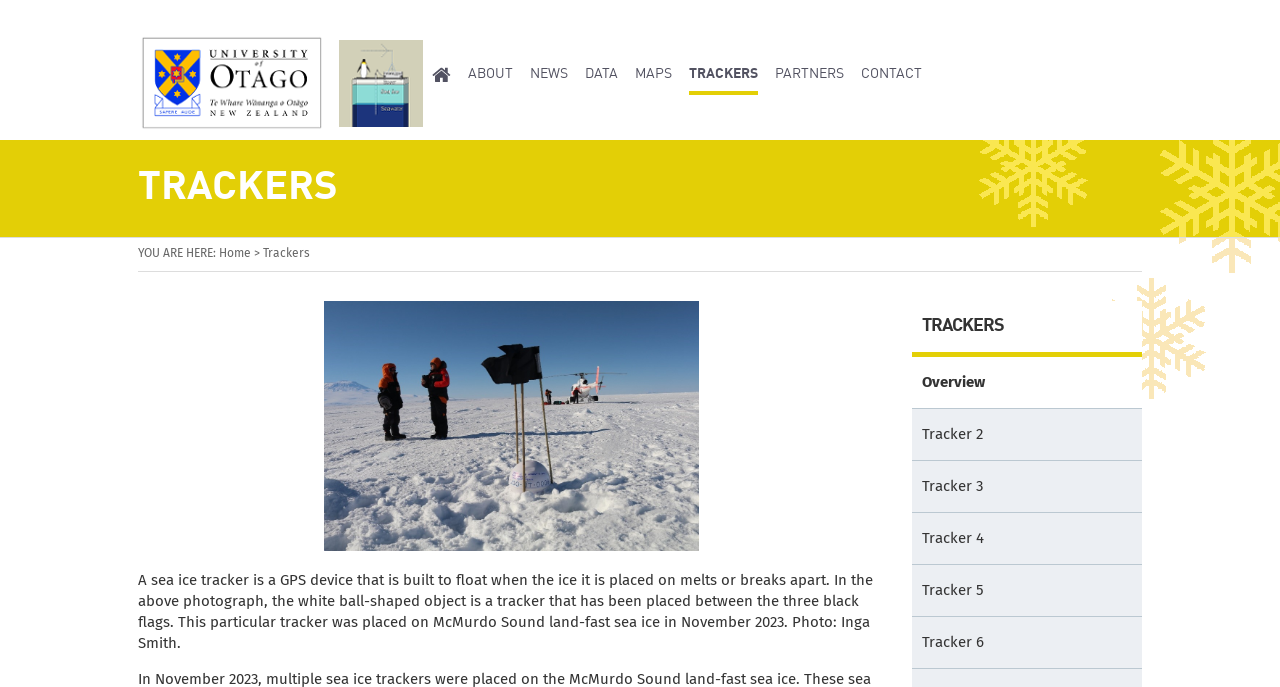Please determine the bounding box coordinates of the clickable area required to carry out the following instruction: "Browse the PREGNANCY category". The coordinates must be four float numbers between 0 and 1, represented as [left, top, right, bottom].

None